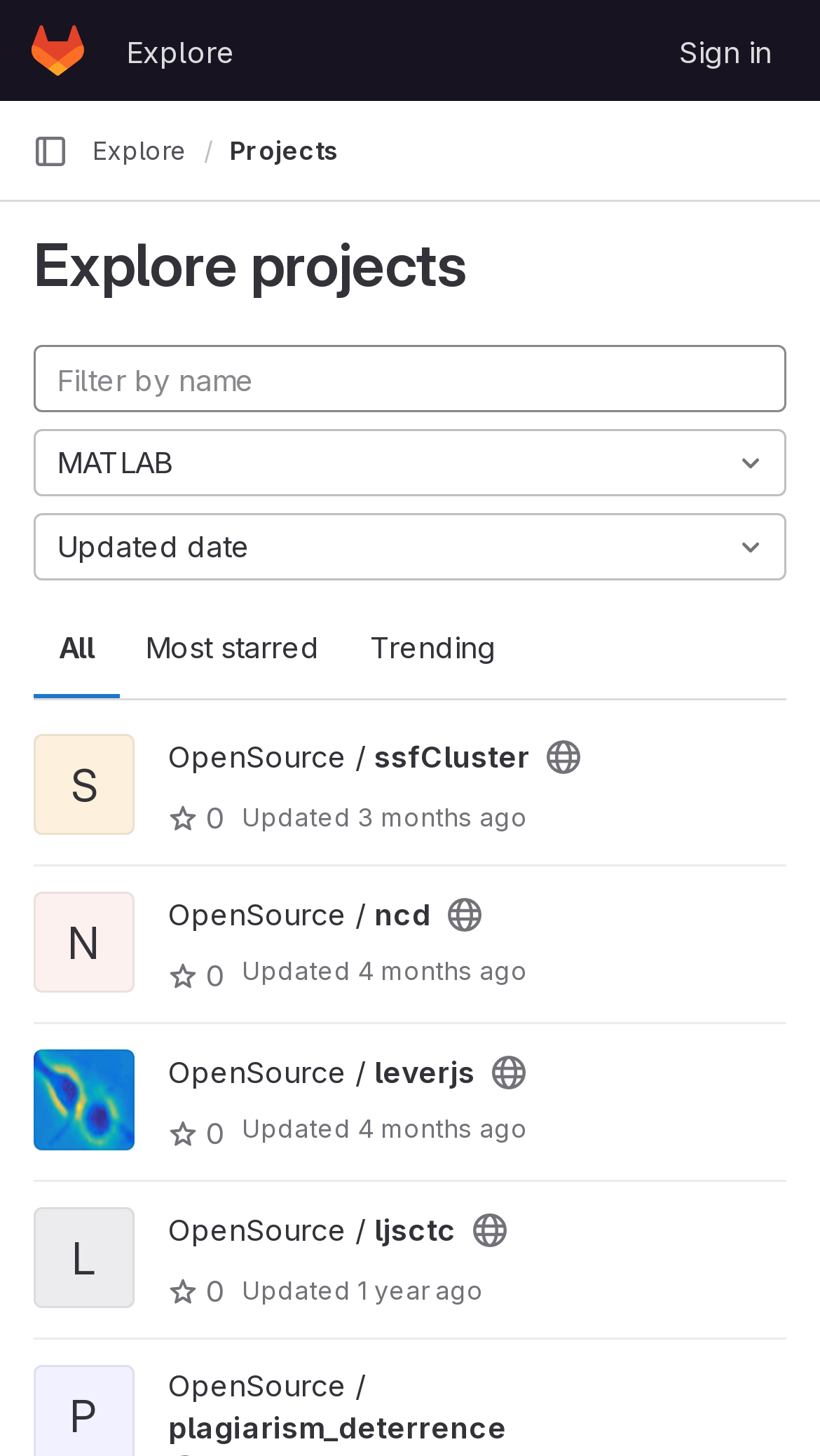What is the most recent update date of a project?
Please provide a single word or phrase as the answer based on the screenshot.

January 25, 2024